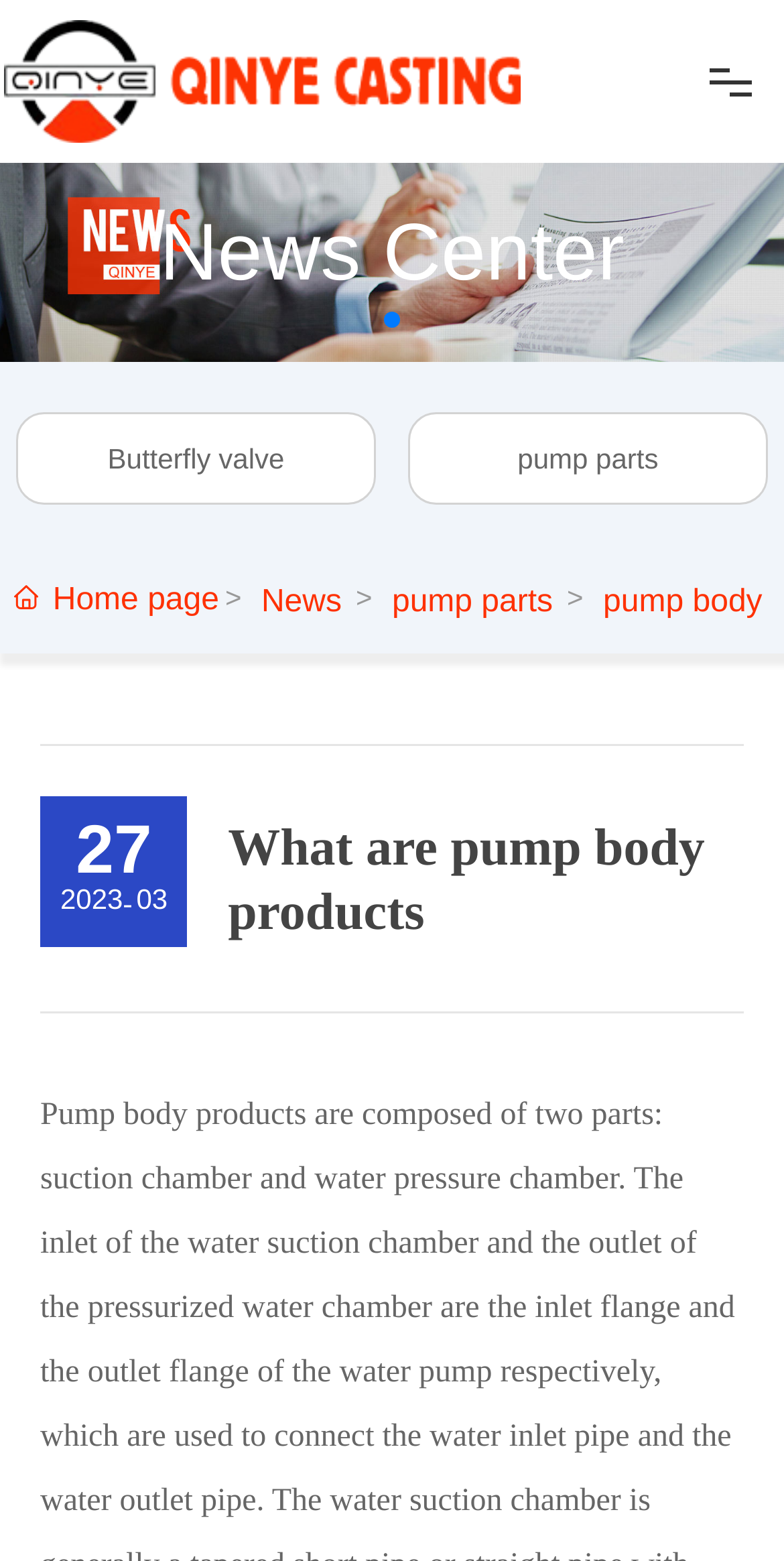Please specify the bounding box coordinates of the area that should be clicked to accomplish the following instruction: "Click the HOME link". The coordinates should consist of four float numbers between 0 and 1, i.e., [left, top, right, bottom].

[0.069, 0.104, 0.931, 0.181]